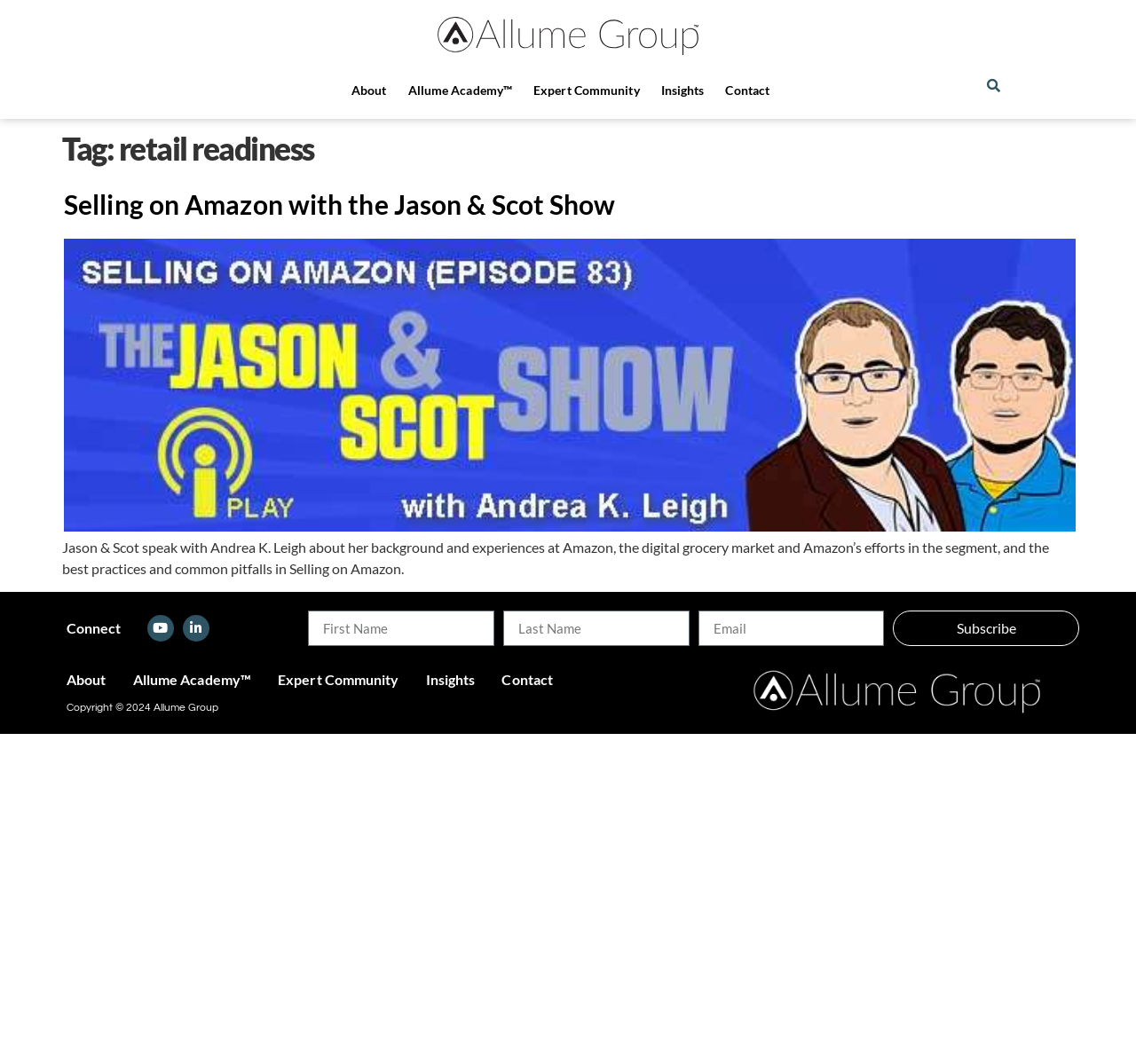What is the main heading of this webpage? Please extract and provide it.

Tag: retail readiness